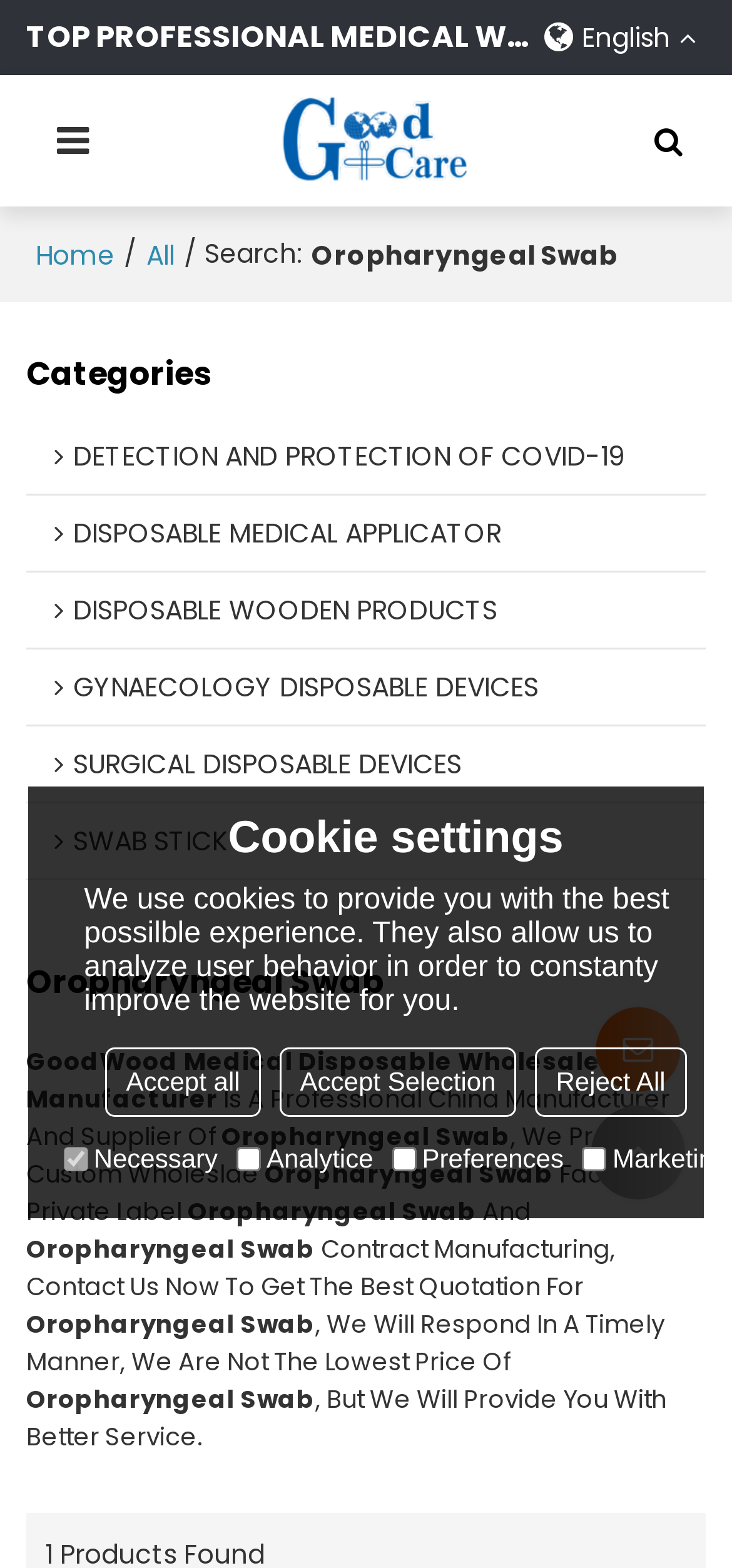Kindly determine the bounding box coordinates for the clickable area to achieve the given instruction: "View the Oropharyngeal Swab categories".

[0.036, 0.614, 0.964, 0.64]